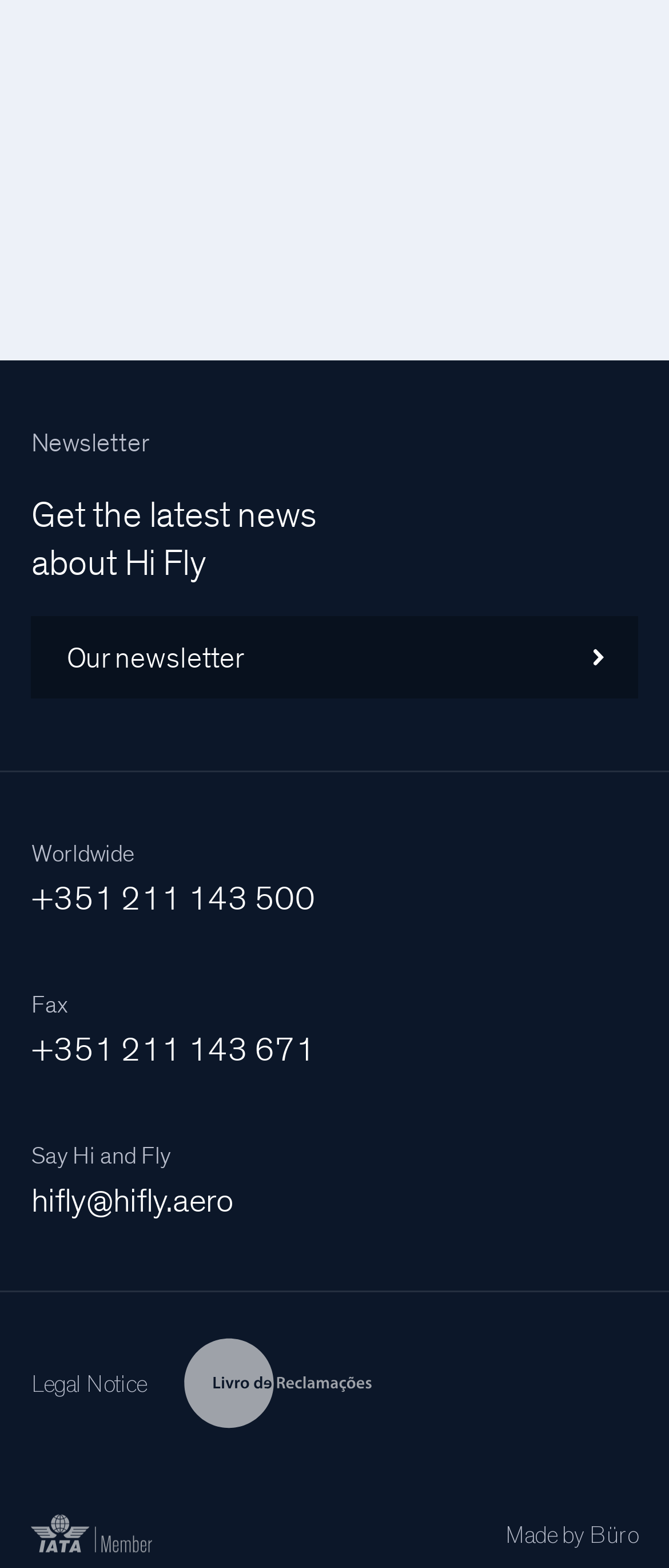What is the topic of the article?
Please use the image to provide a one-word or short phrase answer.

Flight testing for Hi Fly’s new A330-200s